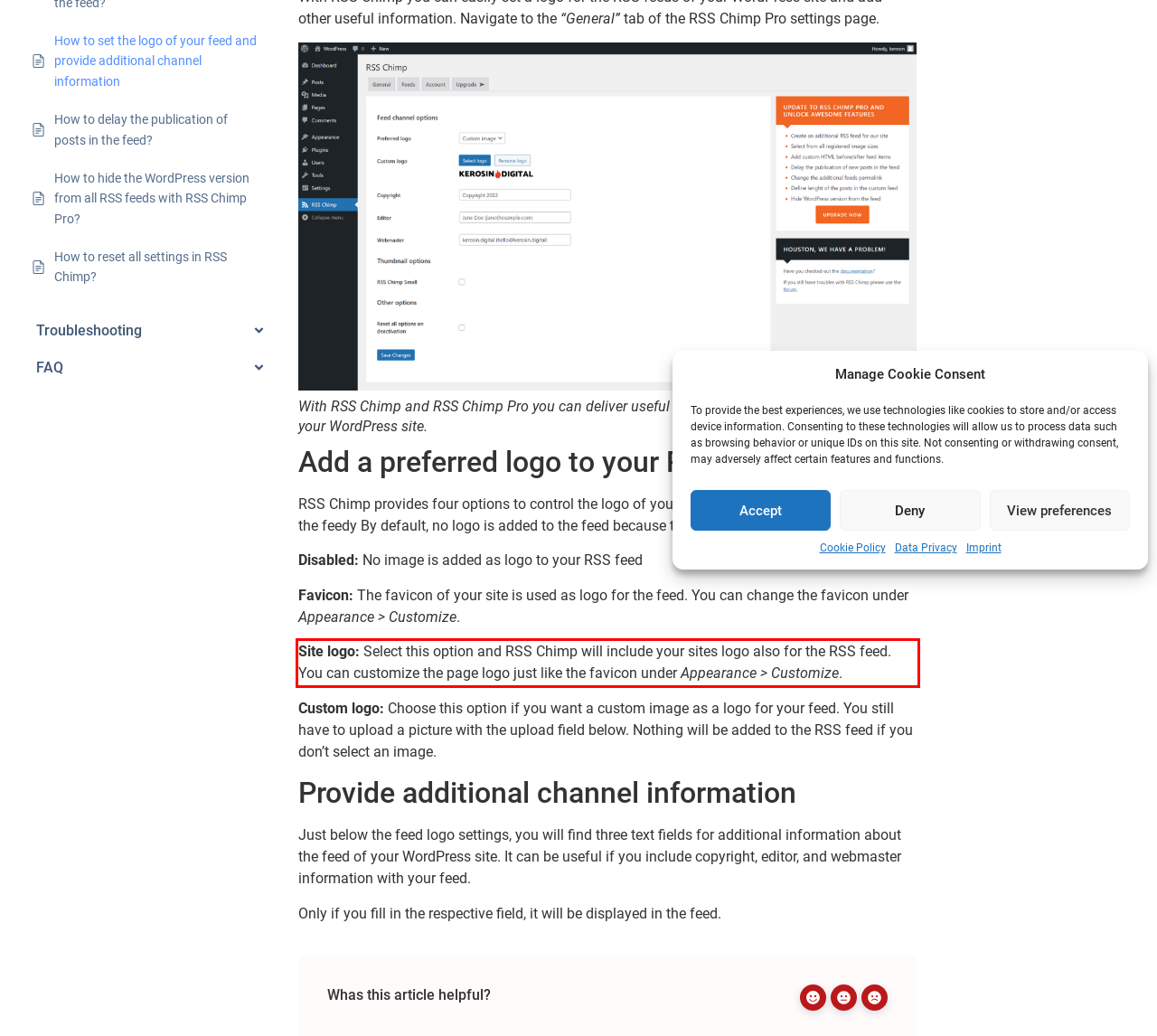From the given screenshot of a webpage, identify the red bounding box and extract the text content within it.

Site logo: Select this option and RSS Chimp will include your sites logo also for the RSS feed. You can customize the page logo just like the favicon under Appearance > Customize.